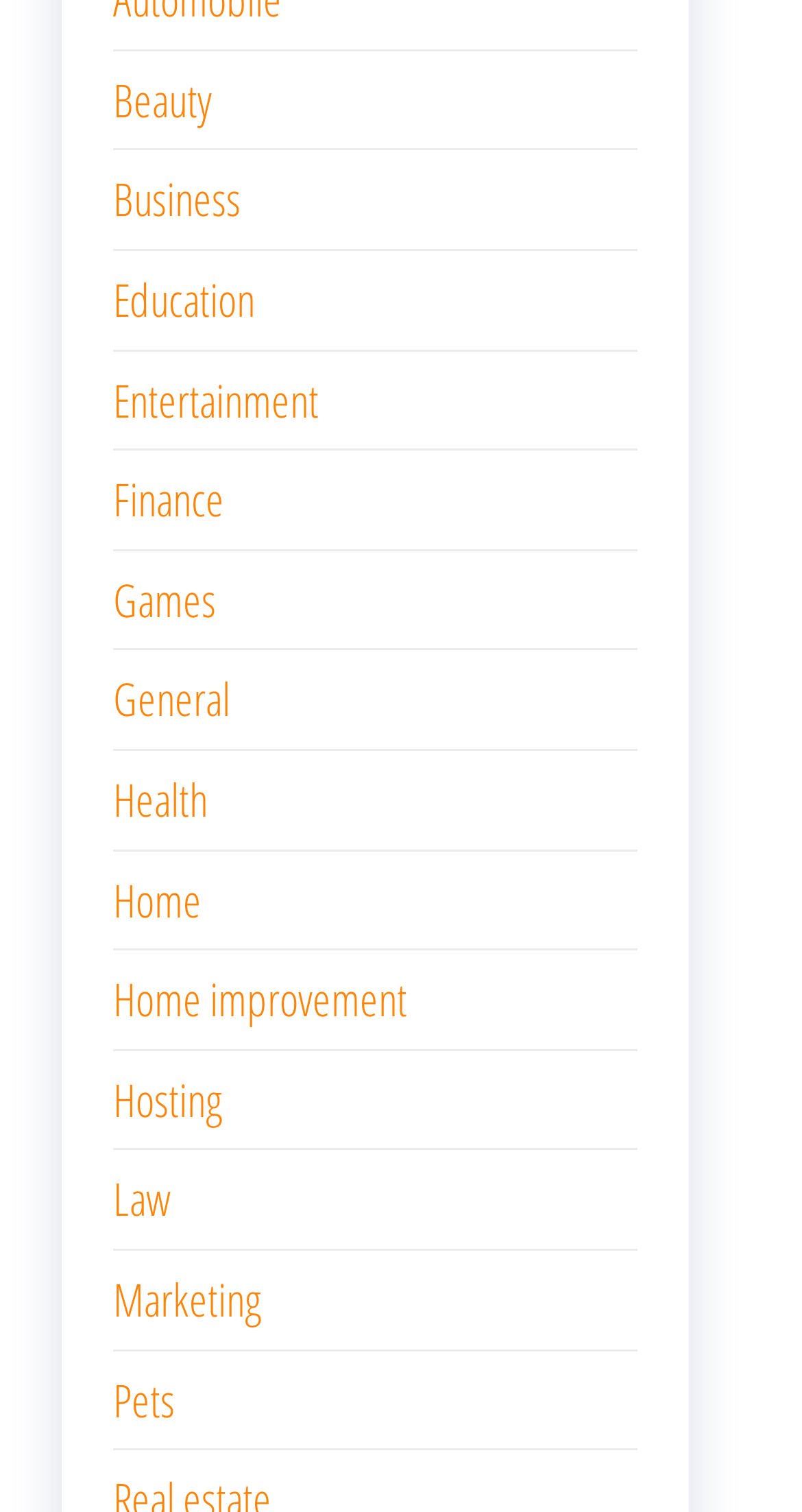Find the bounding box coordinates for the area you need to click to carry out the instruction: "Visit the Education page". The coordinates should be four float numbers between 0 and 1, indicated as [left, top, right, bottom].

[0.141, 0.177, 0.318, 0.218]